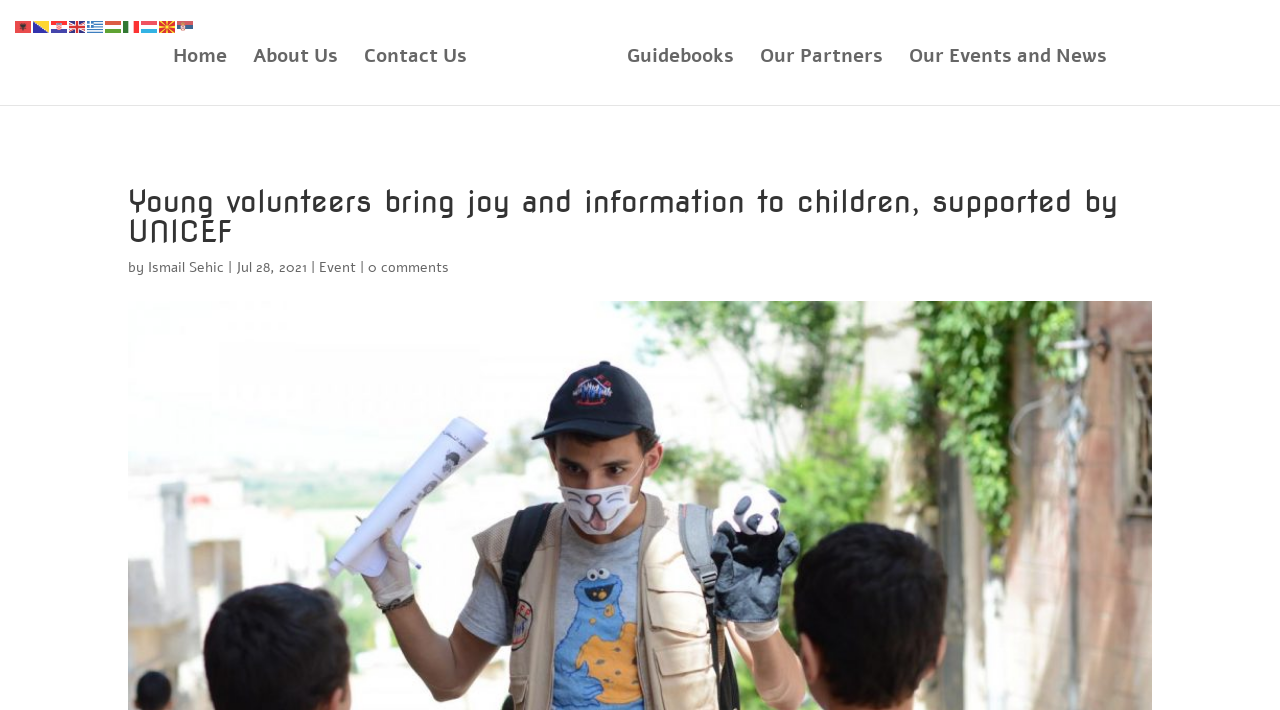Articulate a detailed summary of the webpage's content and design.

This webpage appears to be a news article or blog post about young volunteers bringing joy and information to children, supported by UNICEF. At the top of the page, there is a navigation menu with links to "Home", "About Us", "Contact Us", and other sections. The logo of "O'visor" is also located at the top, accompanied by an image.

Below the navigation menu, there is a prominent heading that repeats the title of the webpage. Underneath the heading, there is an article with a byline attributed to "Ismail Sehic" and a date of "Jul 28, 2021". The article is categorized as an "Event" and has a link to "0 comments" at the bottom.

On the top-left corner of the page, there is a language selection menu with flags representing different languages, including "sq", "bs", "hr", "en", "el", "hu", "it", "lb", "mk", and "sr". Each language option is accompanied by a small image of the corresponding flag.

Overall, the webpage has a clean and organized layout, with clear headings and concise text. The use of images and icons adds visual interest to the page.